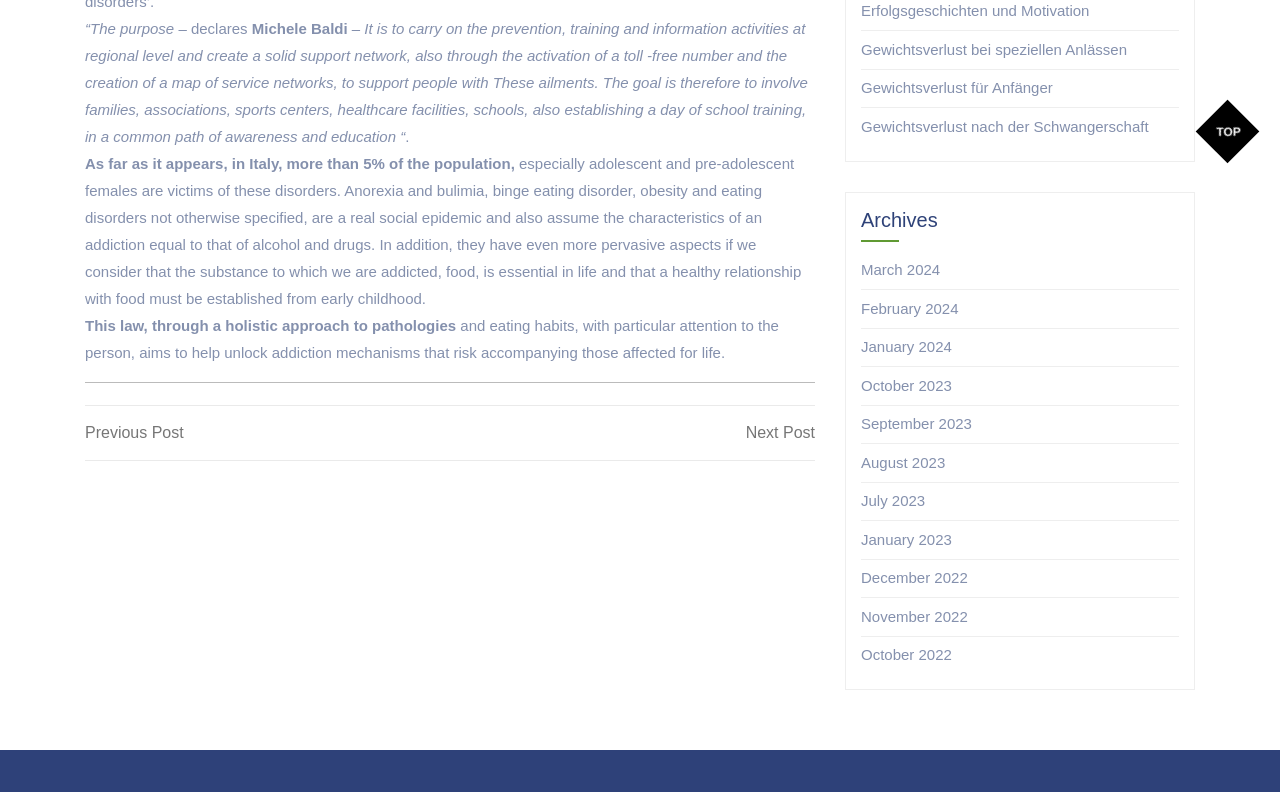Please specify the coordinates of the bounding box for the element that should be clicked to carry out this instruction: "Click on 'March 2024'". The coordinates must be four float numbers between 0 and 1, formatted as [left, top, right, bottom].

[0.673, 0.33, 0.735, 0.351]